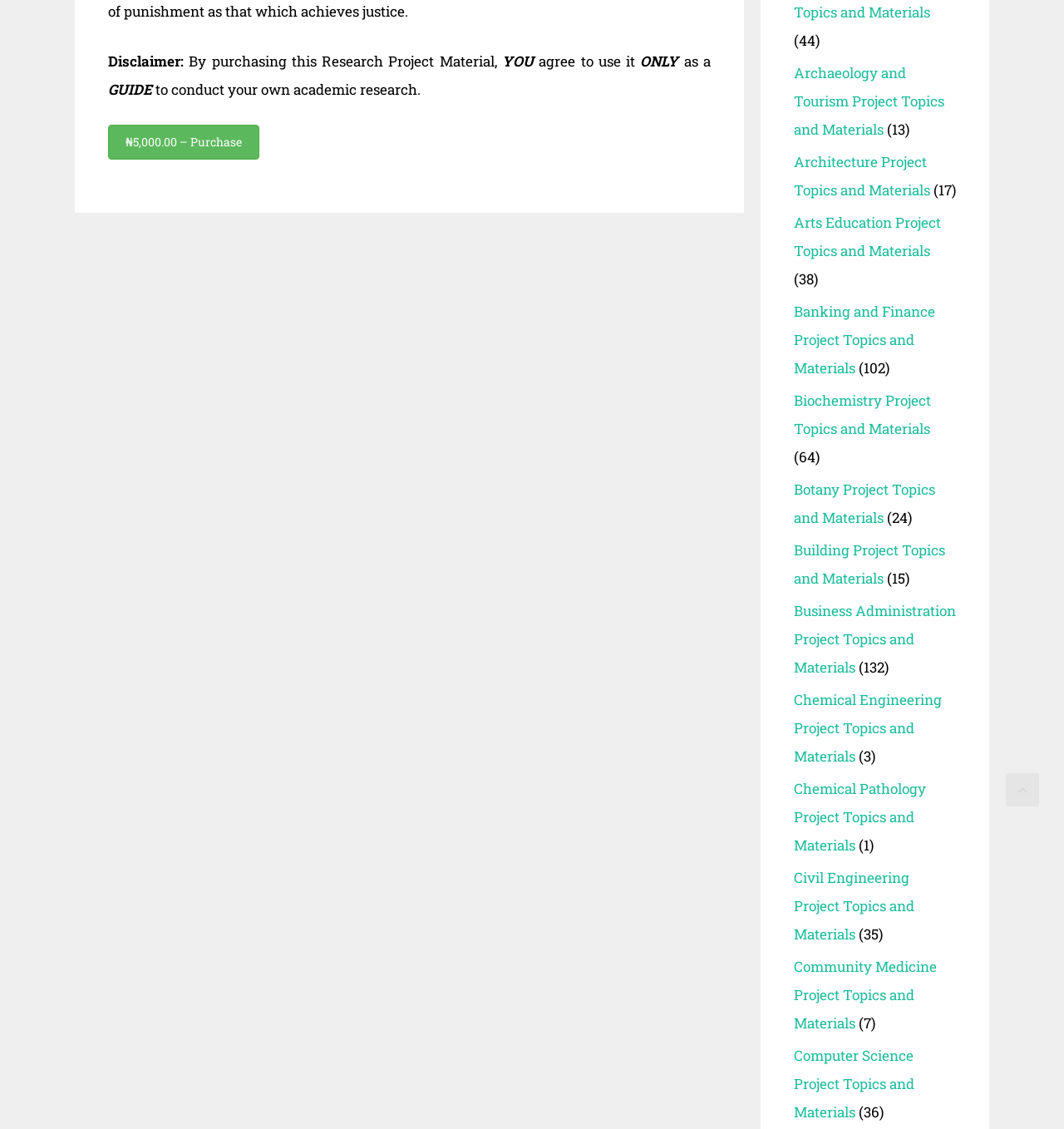What is the disclaimer about?
Based on the visual, give a brief answer using one word or a short phrase.

Using research project material as a guide